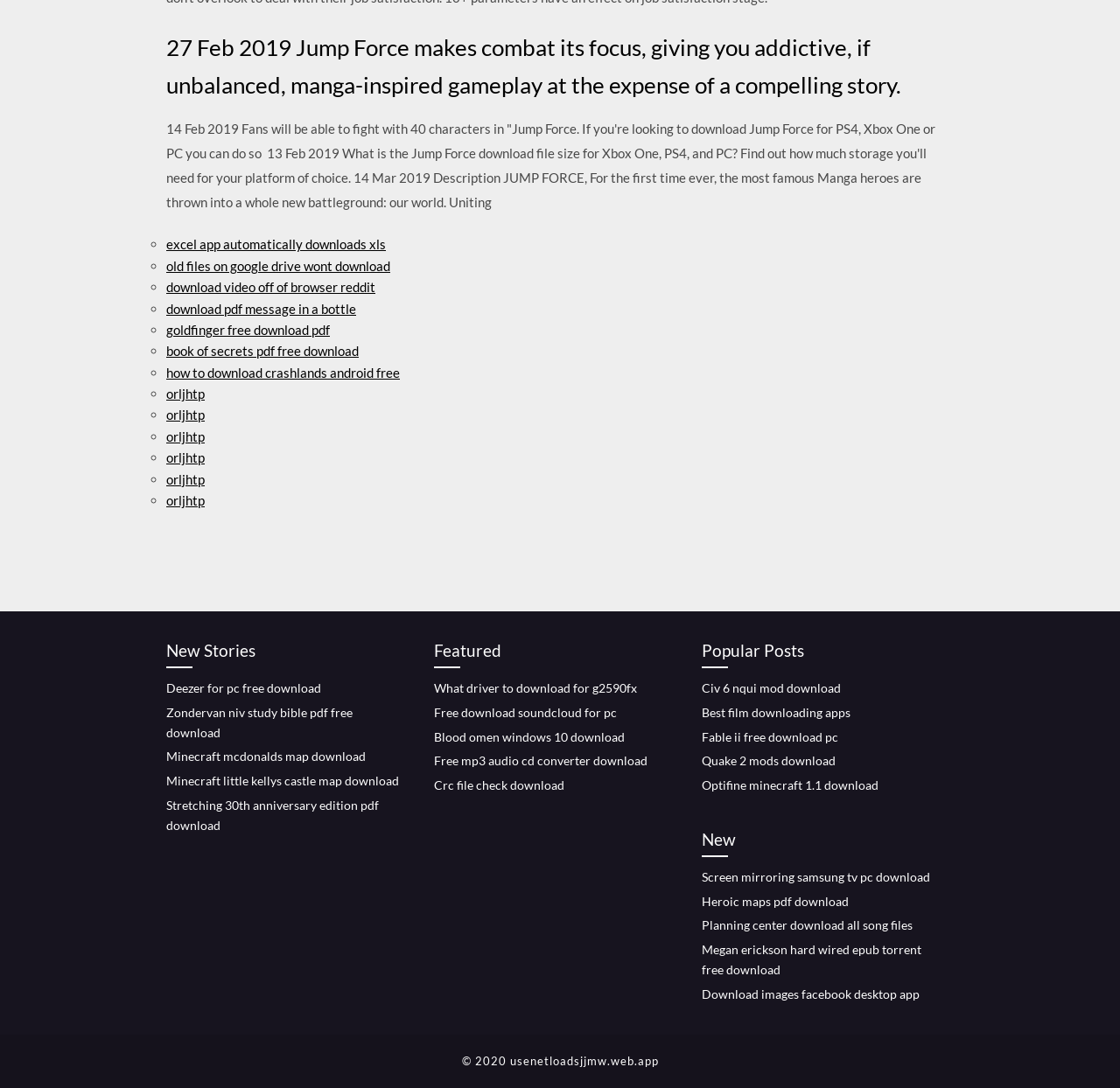Identify the bounding box coordinates for the UI element that matches this description: "excel app automatically downloads xls".

[0.148, 0.217, 0.345, 0.232]